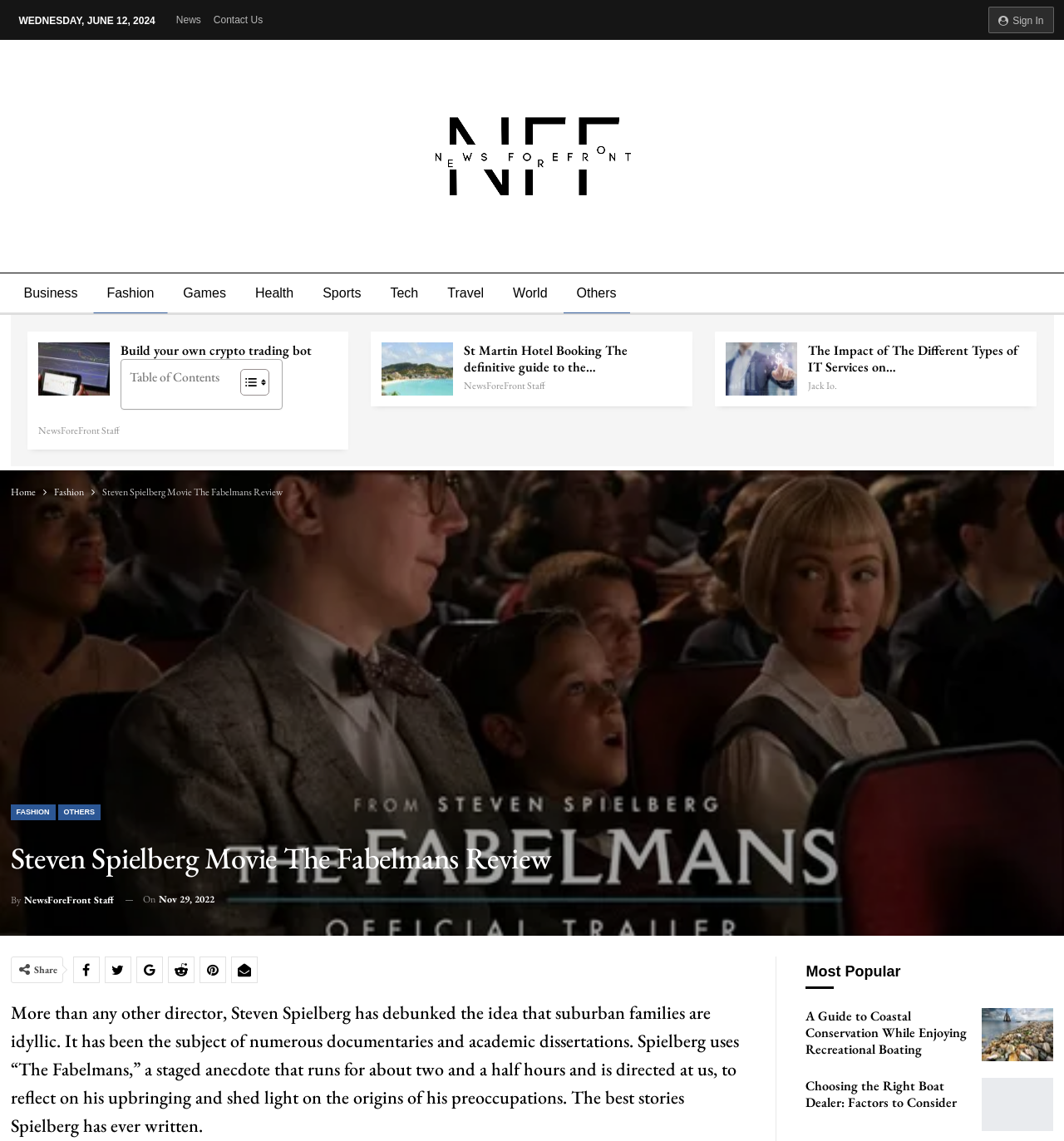What is the category of the review?
Using the image as a reference, answer the question in detail.

I found the answer by looking at the navigation element with the text 'Breadcrumbs' which suggests that the review is categorized under 'Fashion'.